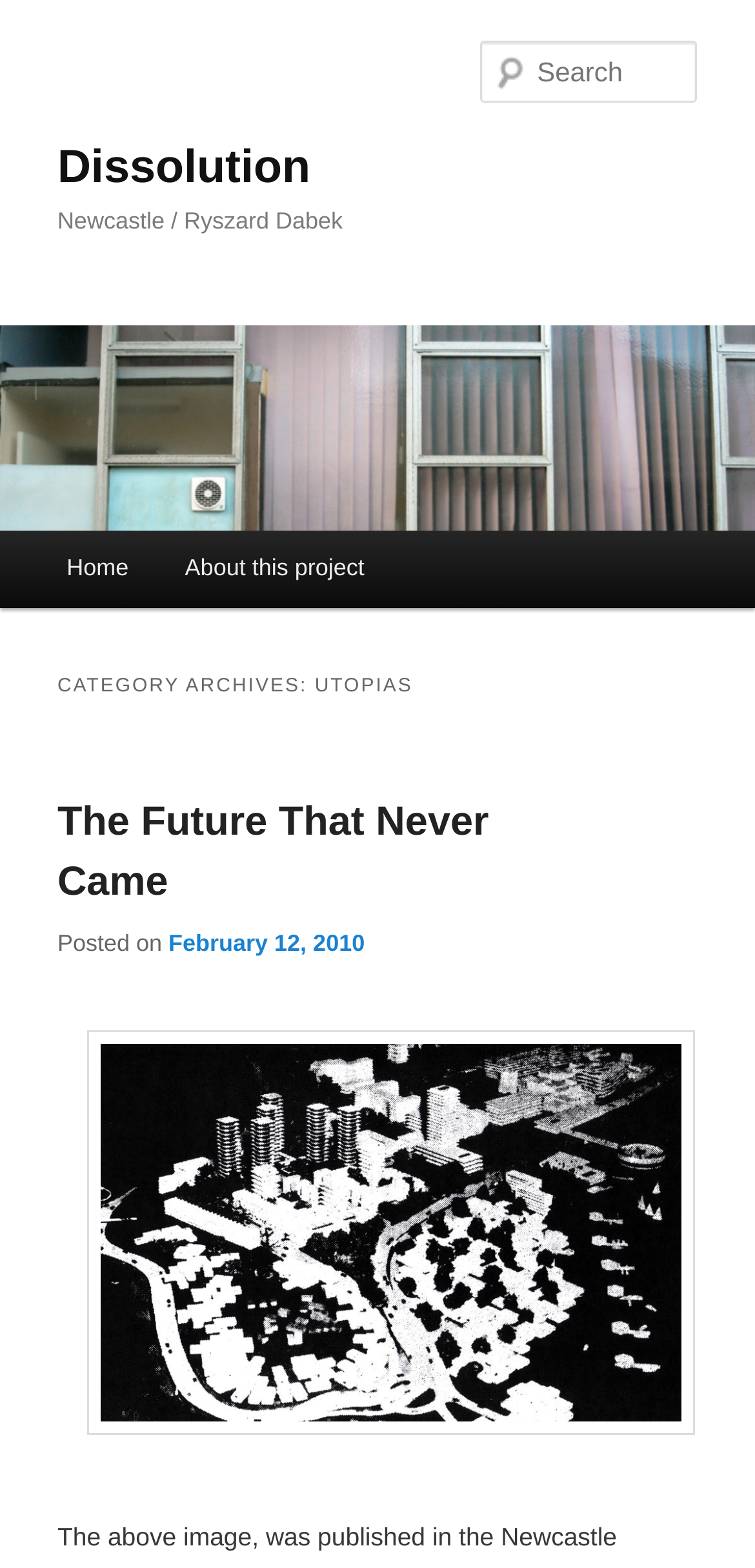Please locate the UI element described by "parent_node: Search name="s" placeholder="Search"" and provide its bounding box coordinates.

[0.637, 0.026, 0.924, 0.066]